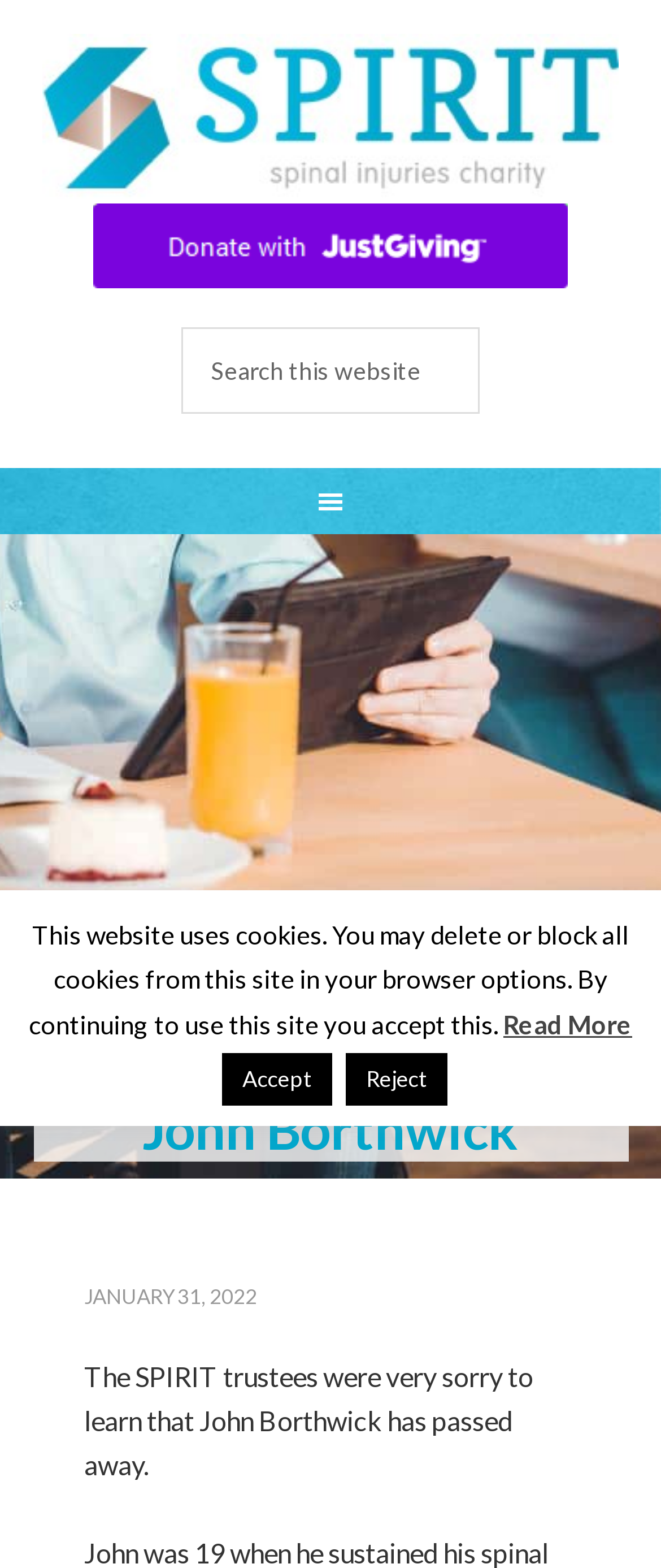Based on the element description: "Read More", identify the bounding box coordinates for this UI element. The coordinates must be four float numbers between 0 and 1, listed as [left, top, right, bottom].

[0.762, 0.643, 0.956, 0.663]